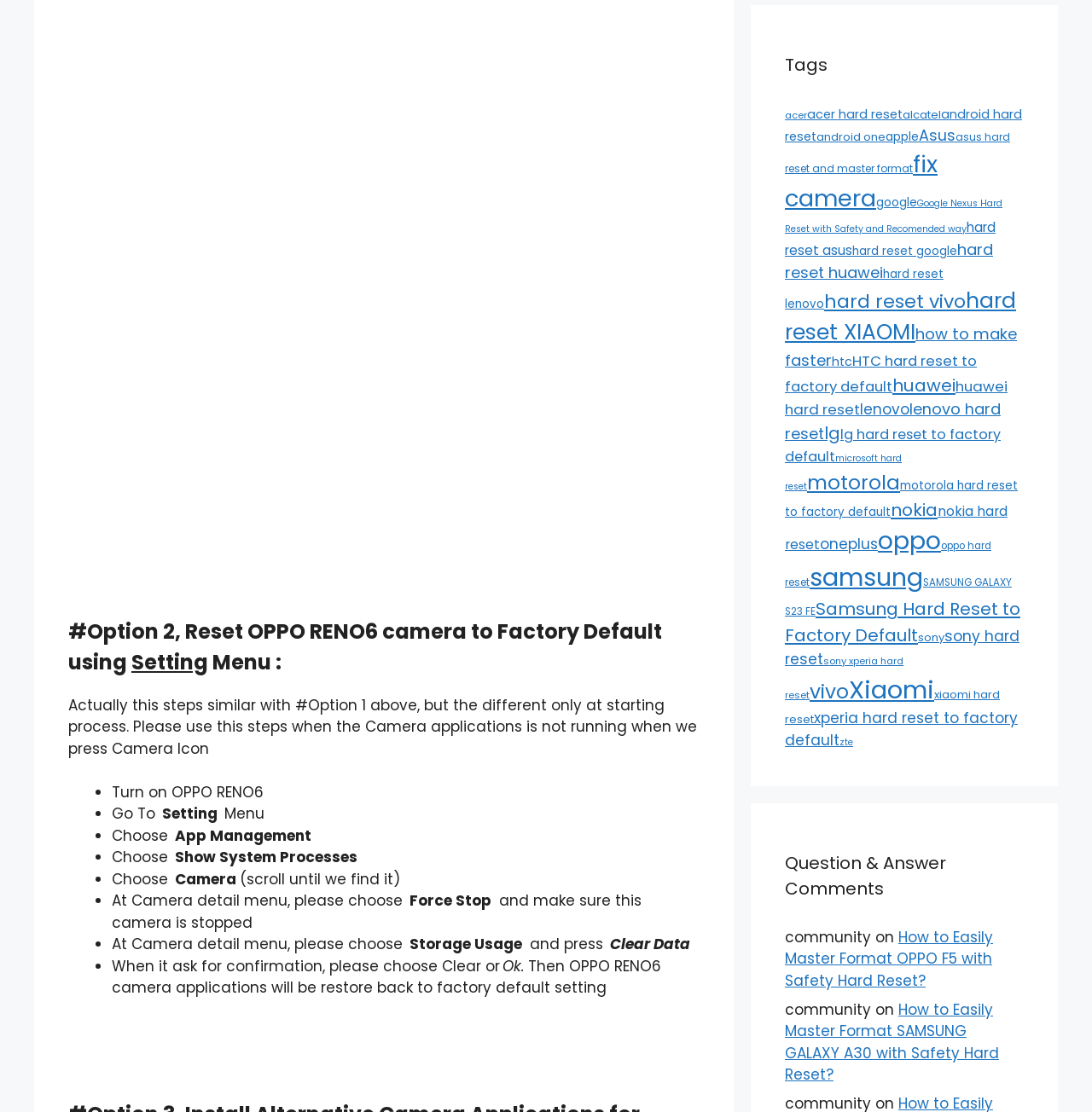Use a single word or phrase to answer the question:
What is the first step in the second option to fix camera problems on OPPO RENO6?

Turn on OPPO RENO6